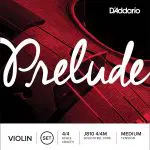Provide a comprehensive description of the image.

The image features a packaging design for D'Addario's "Prelude" violin strings, clearly indicating its purpose as a product for string instruments. The bold, cursive font of "Prelude" stands out against a rich red background, evoking a sense of elegance and warmth. Below the title, essential details are included: the string type is labeled as a violin set in a size of 4/4, with an associated gauge of J310. The packaging also specifies the tension as medium, appealing to players looking for balanced performance. The overall aesthetic reflects a blend of artistry and professionalism, making it attractive to both novice and experienced violinists seeking quality strings for their instruments.